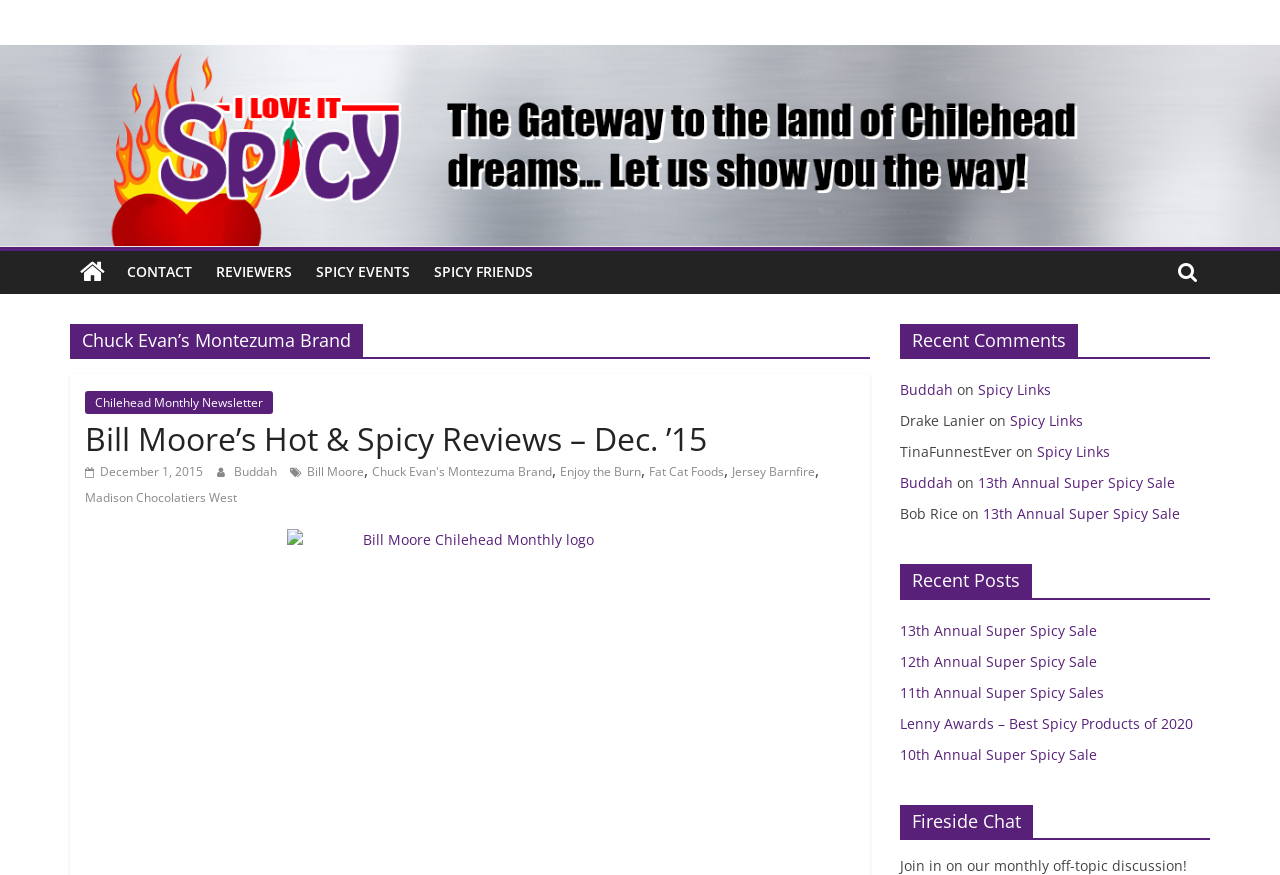Generate a thorough caption that explains the contents of the webpage.

This webpage is about Chuck Evan's Montezuma Brand, a spicy food enthusiast's blog. At the top, there is a logo image with the text "I Love It Spicy!" and a tagline "Educating your mind and tastebuds, one spicy bite at a time!". Below the logo, there are several navigation links, including "CONTACT", "REVIEWERS", "SPICY EVENTS", and "SPICY FRIENDS".

The main content area is divided into several sections. The first section is headed by "Chuck Evan's Montezuma Brand" and features a newsletter subscription link and a header with the title "Bill Moore's Hot & Spicy Reviews – Dec. '15". Below this header, there are several links to reviews and articles, including "Bill Moore's Hot & Spicy Reviews – Dec. '15", "Buddah", "Bill Moore", and "Chuck Evan's Montezuma Brand".

To the right of the main content area, there are two columns of links and images. The top column features a "Recent Comments" section with links to comments from users such as "Buddah", "Drake Lanier", and "TinaFunnestEver". The bottom column features a "Recent Posts" section with links to articles such as "13th Annual Super Spicy Sale", "12th Annual Super Spicy Sale", and "Lenny Awards – Best Spicy Products of 2020".

At the bottom of the page, there is a "Fireside Chat" section and a call to action to spread the word about the blog through social media platforms such as Facebook, Twitter, and YouTube. There are also several images scattered throughout the page, including a logo image, social media icons, and an error image.